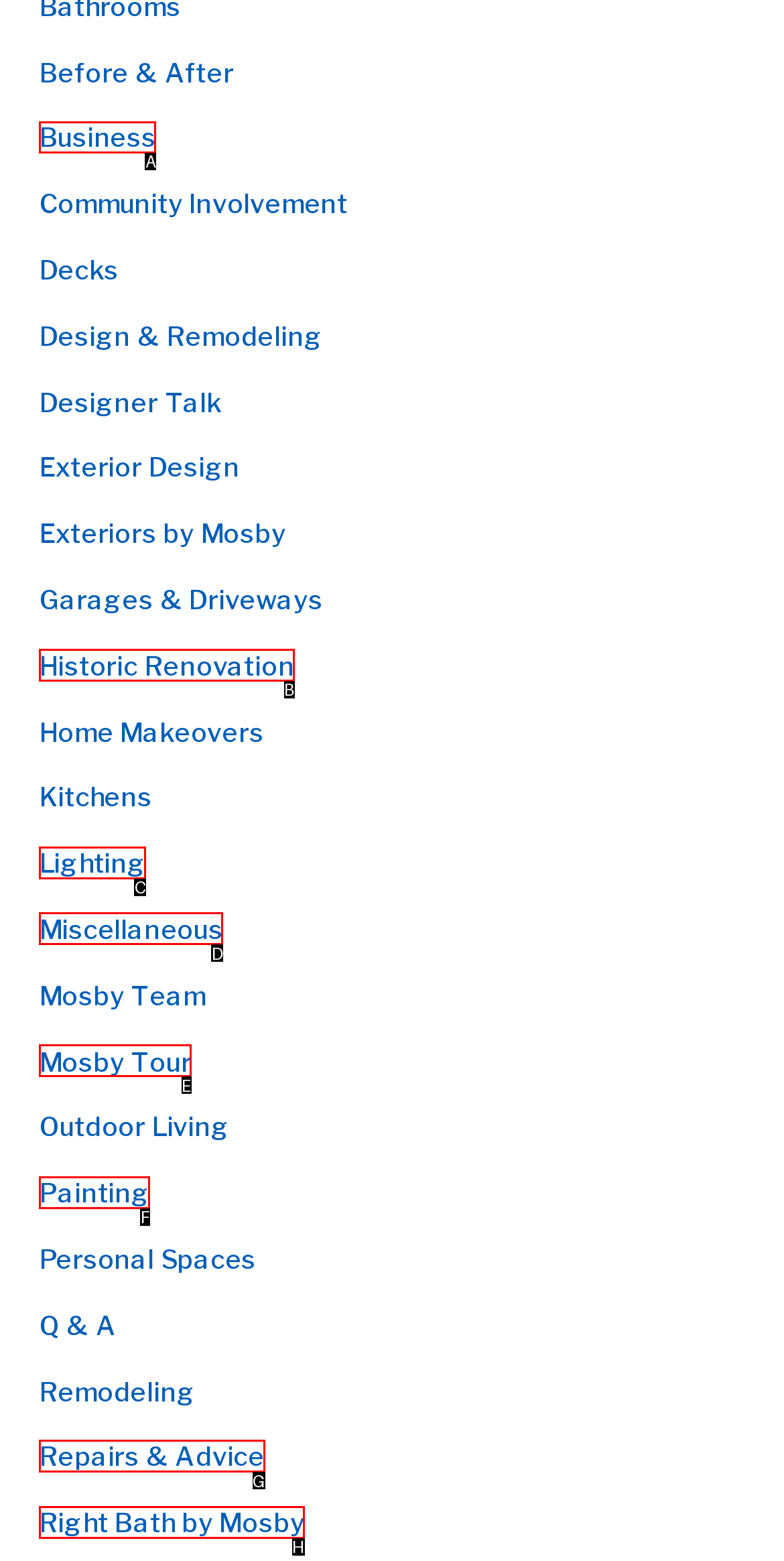Choose the HTML element you need to click to achieve the following task: Learn about Mosby's business
Respond with the letter of the selected option from the given choices directly.

A